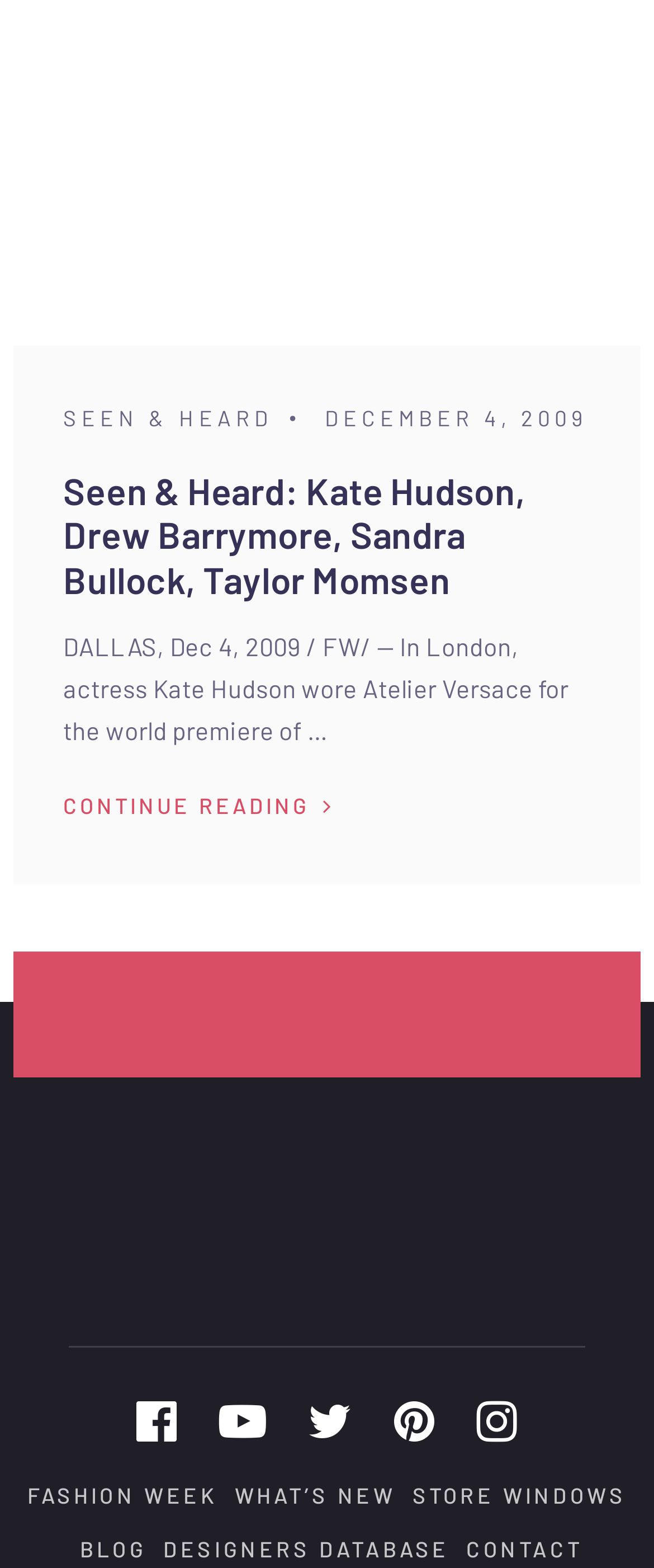How many social media links are present at the bottom of the page?
Give a detailed and exhaustive answer to the question.

I found five social media links at the bottom of the page, which are located at the bottom of the page and have bounding box coordinates of [0.208, 0.887, 0.271, 0.924], [0.335, 0.887, 0.407, 0.924], [0.471, 0.887, 0.539, 0.924], [0.603, 0.887, 0.665, 0.924], and [0.729, 0.887, 0.792, 0.924].